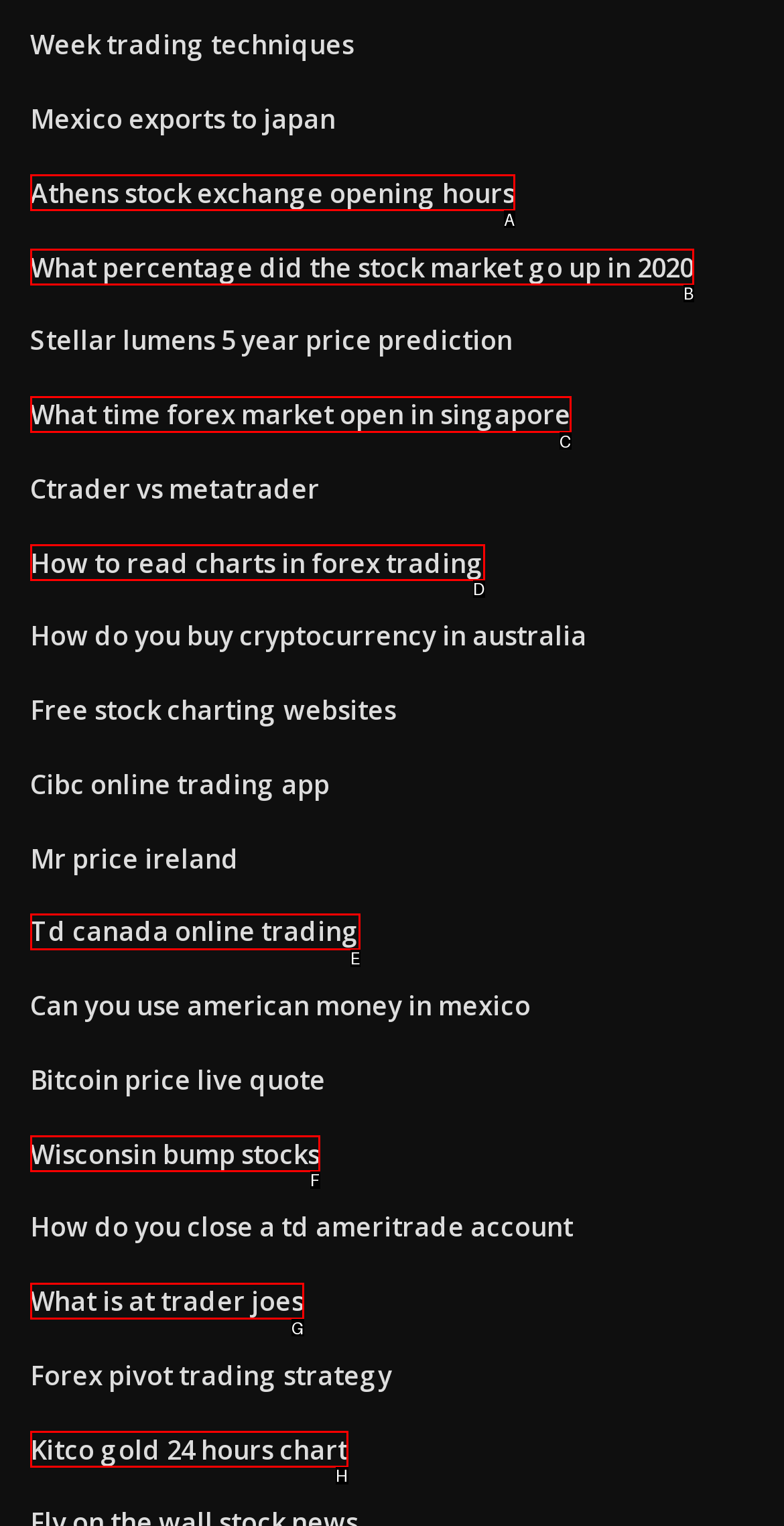Choose the option that aligns with the description: Wisconsin bump stocks
Respond with the letter of the chosen option directly.

F